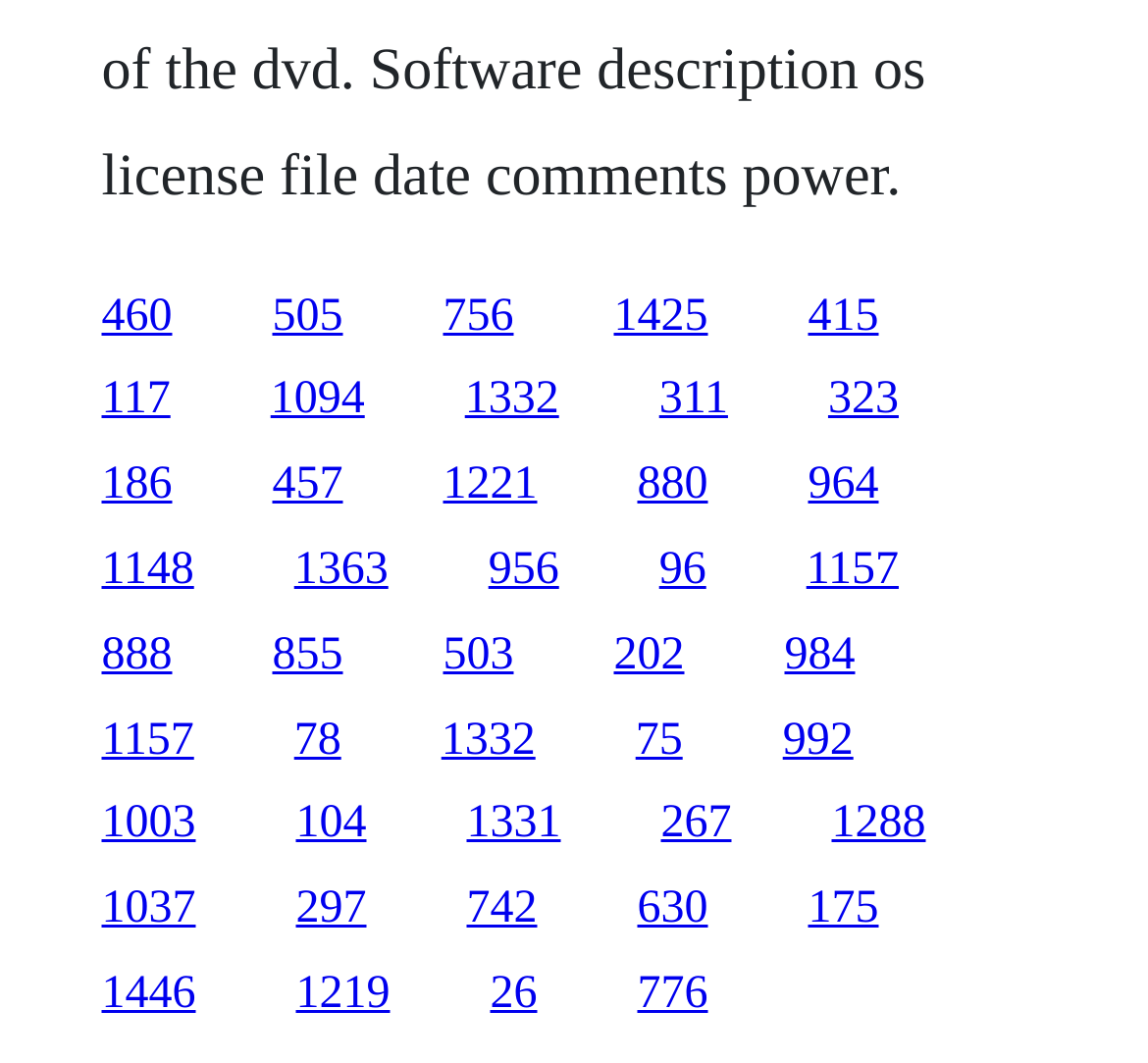Identify the bounding box coordinates of the specific part of the webpage to click to complete this instruction: "Switch to English language".

None